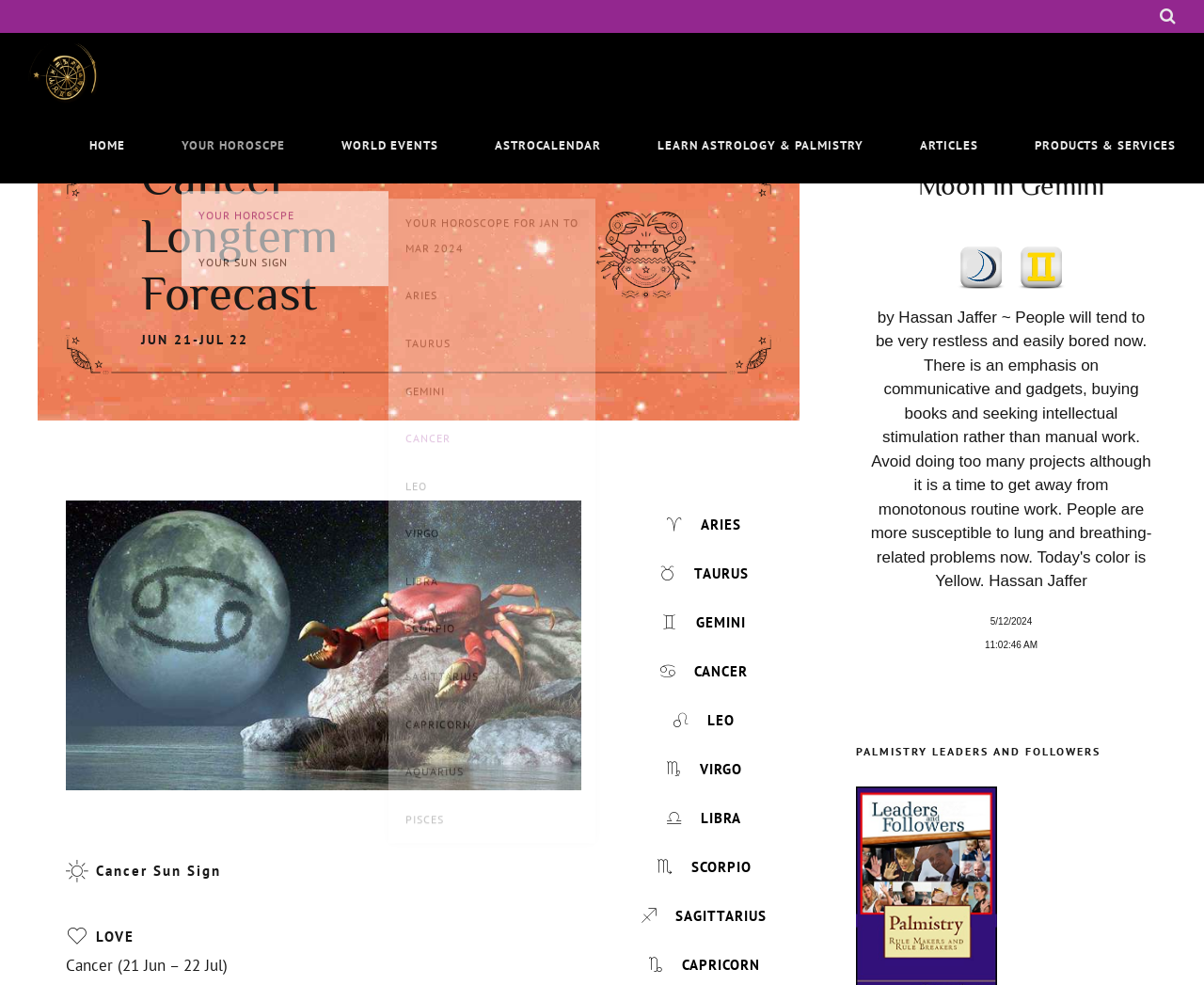Determine the bounding box coordinates of the clickable element to achieve the following action: 'Learn about Princess Diana Tragedy'. Provide the coordinates as four float values between 0 and 1, formatted as [left, top, right, bottom].

[0.455, 0.418, 0.627, 0.466]